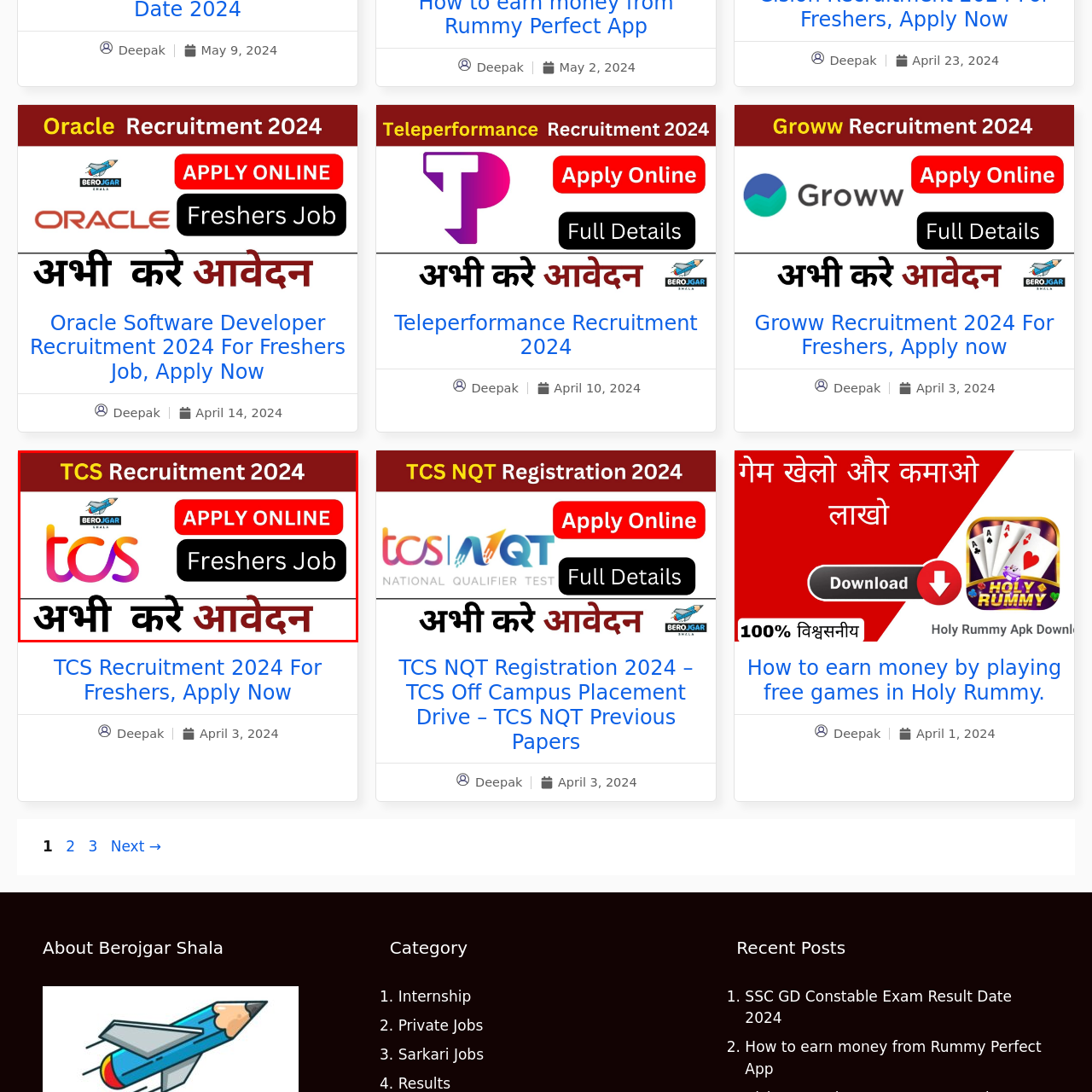What is the language of the phrase 'अभी करें आवेदन'?
Look at the image highlighted by the red bounding box and answer the question with a single word or brief phrase.

Hindi